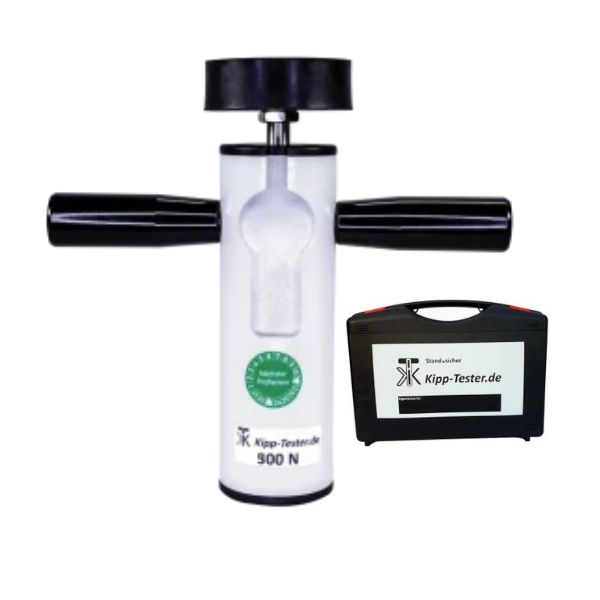Detail every visible element in the image extensively.

The image showcases a KippTester device, designed for assessing the stability of gravestones. The device prominently features a cylindrical body with dual handles, which allows for ease of use during stability tests. At the top, a black cap is present, and a pressure gauge marked with "900 N" indicates its measurement capacity. Accompanying the tester is a sturdy carrying case, labeled "KippTester.de," suggesting portability and protection for the equipment. This tool is essential for ensuring the safety and stability of gravestones, particularly in various outdoor conditions.